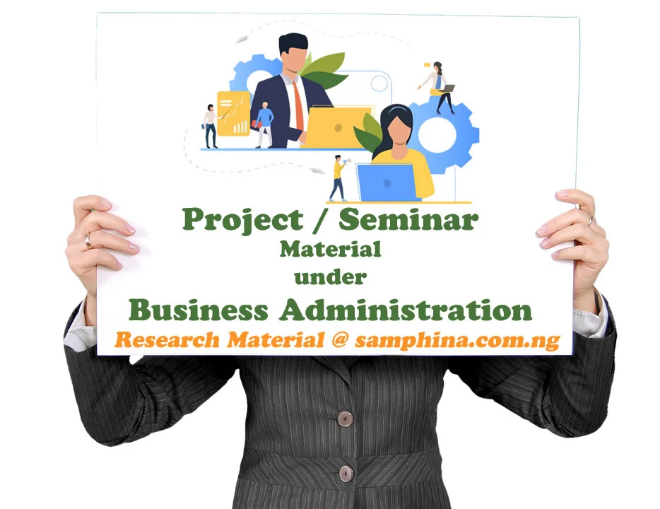Give a meticulous account of what the image depicts.

The image features a professional individual wearing a business suit, holding a large sign that prominently displays the text: "Project / Seminar Material under Business Administration." The design incorporates vibrant graphics, including illustrations of professionals engaged in work activities, symbolizing collaboration and business initiatives. The text is designed in a bold font, with "Research Material @ samphina.com.ng" emphasized at the bottom, indicating a connection to Samphina Academy's academic resources. This visual is aimed at highlighting educational materials related to business administration, designed for students and researchers in the field.